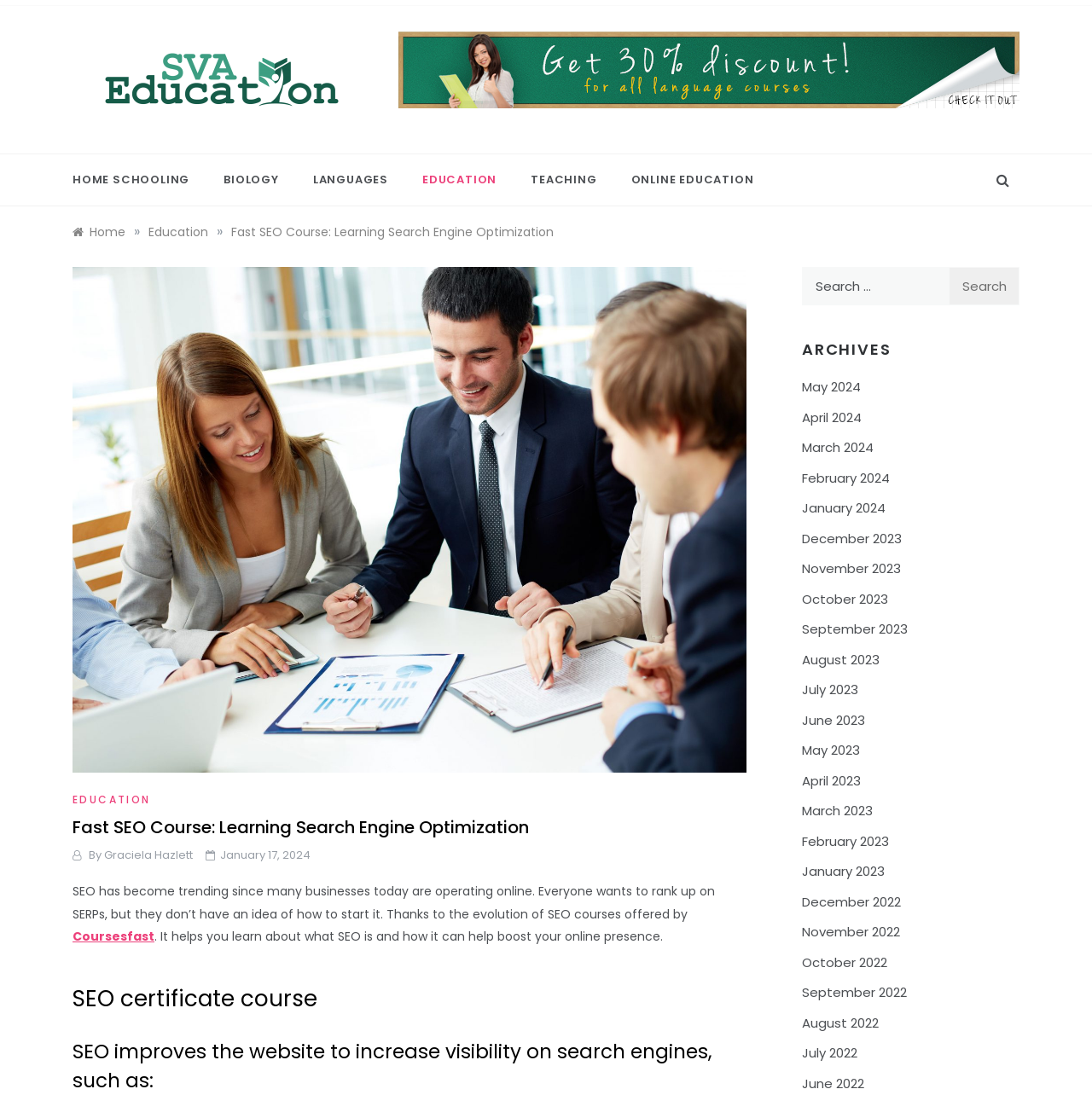Please locate the bounding box coordinates of the region I need to click to follow this instruction: "Click on the January 2024 archives link".

[0.734, 0.456, 0.811, 0.472]